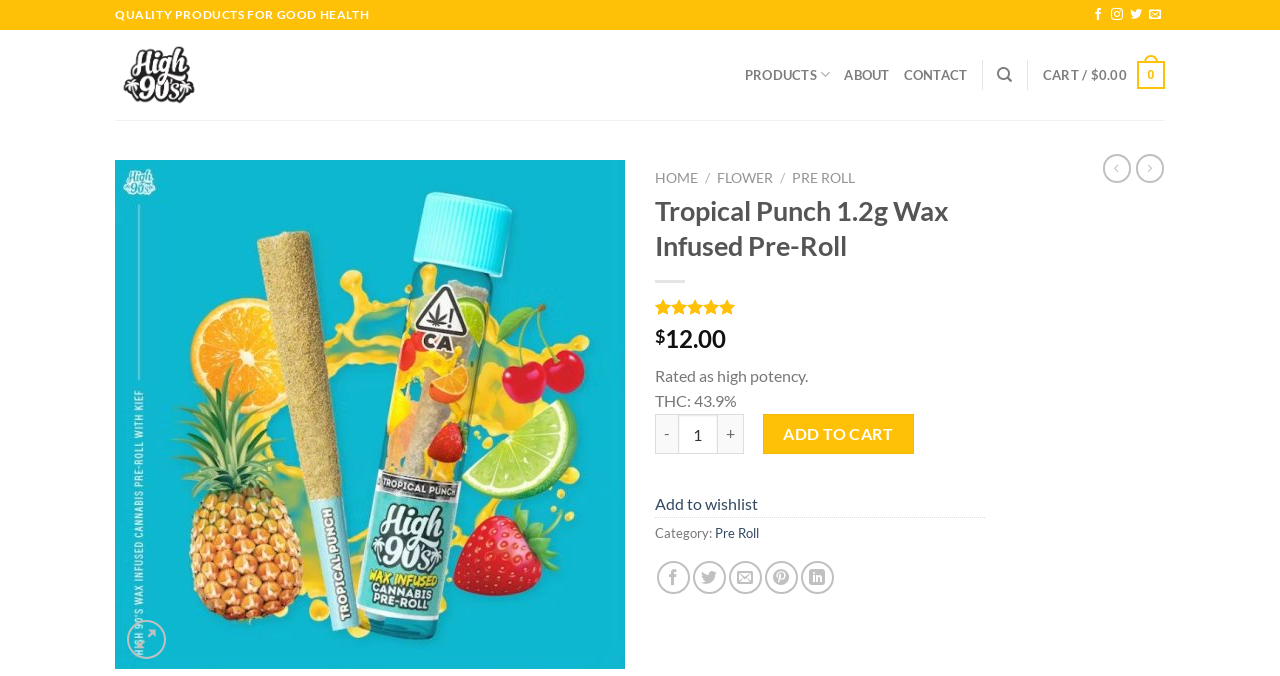Utilize the details in the image to thoroughly answer the following question: What is the name of the product?

I found the product name by looking at the heading element with the text 'Tropical Punch 1.2g Wax Infused Pre-Roll' which is a child element of the figure element with the image of the product.